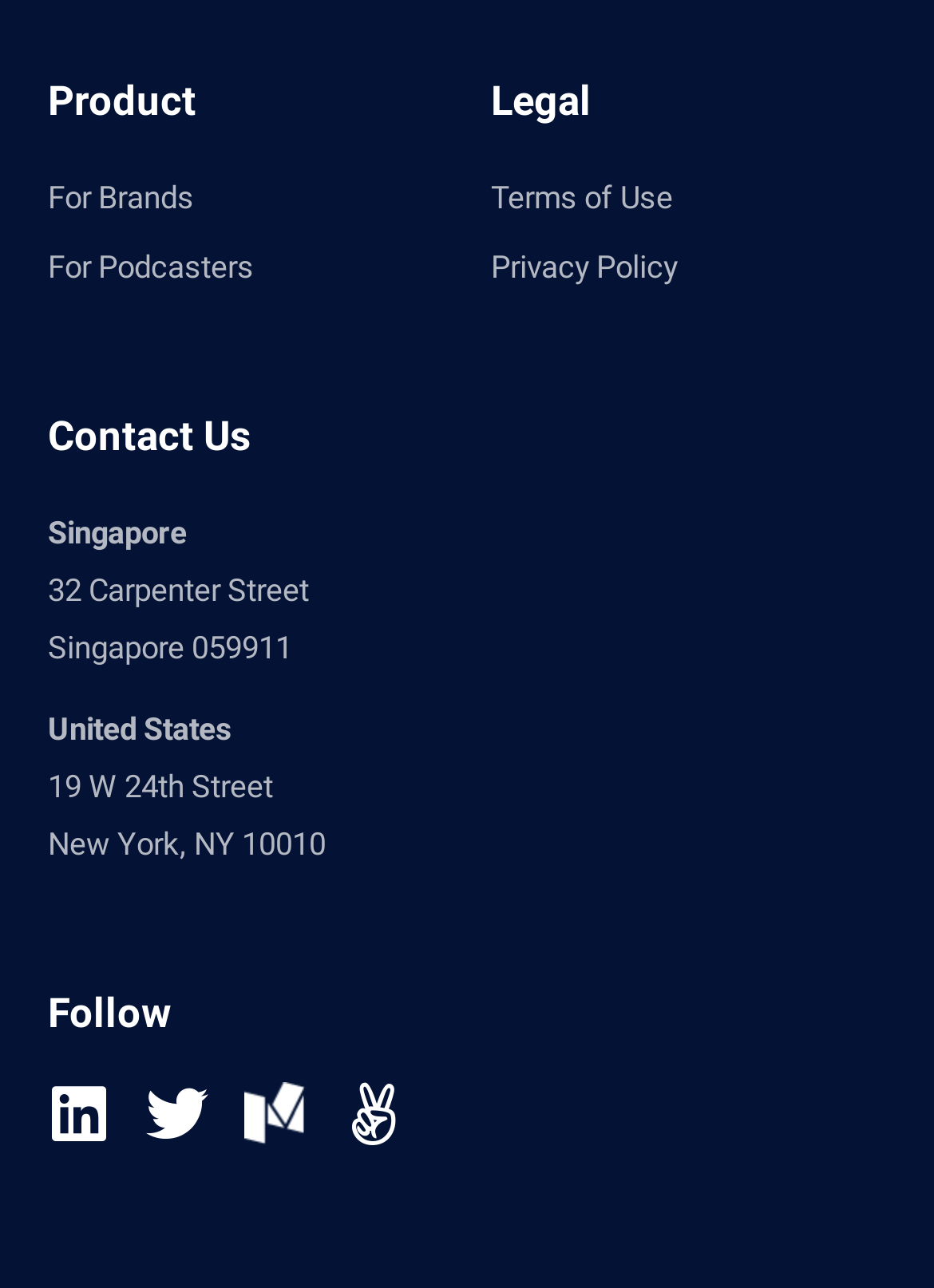Respond to the question below with a single word or phrase:
How many offices does the company have?

2